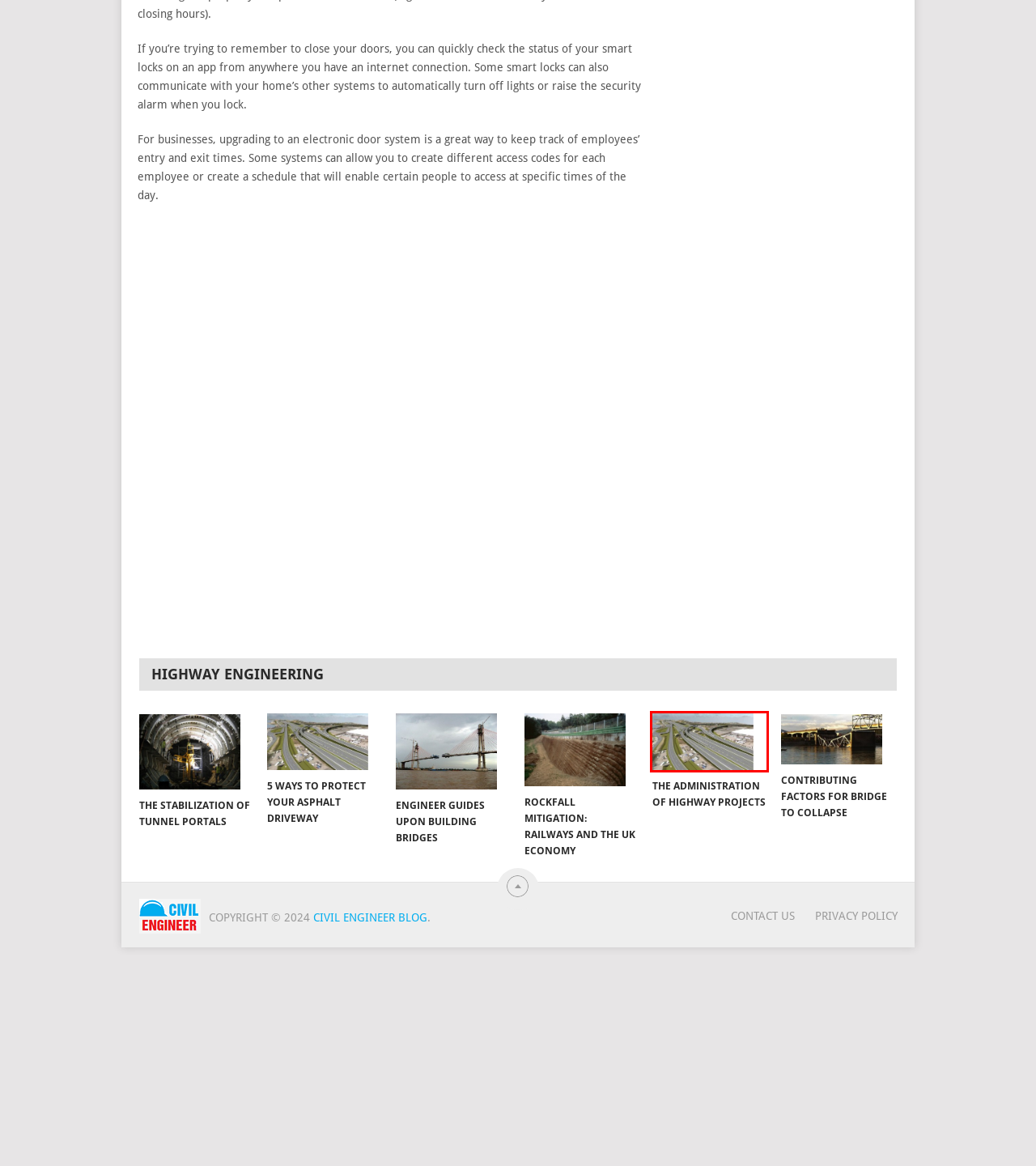Observe the provided screenshot of a webpage with a red bounding box around a specific UI element. Choose the webpage description that best fits the new webpage after you click on the highlighted element. These are your options:
A. PRIVACY POLICY
B. The Administration of Highway Projects
C. Contributing Factors For Bridge To Collapse
D. Rockfall Mitigation: Railways And The UK Economy
E. Engineer Guides upon Building Bridges
F. 5 Ways to Protect Your Asphalt Driveway
G. The Stabilization of Tunnel Portals
H. Contact us

B